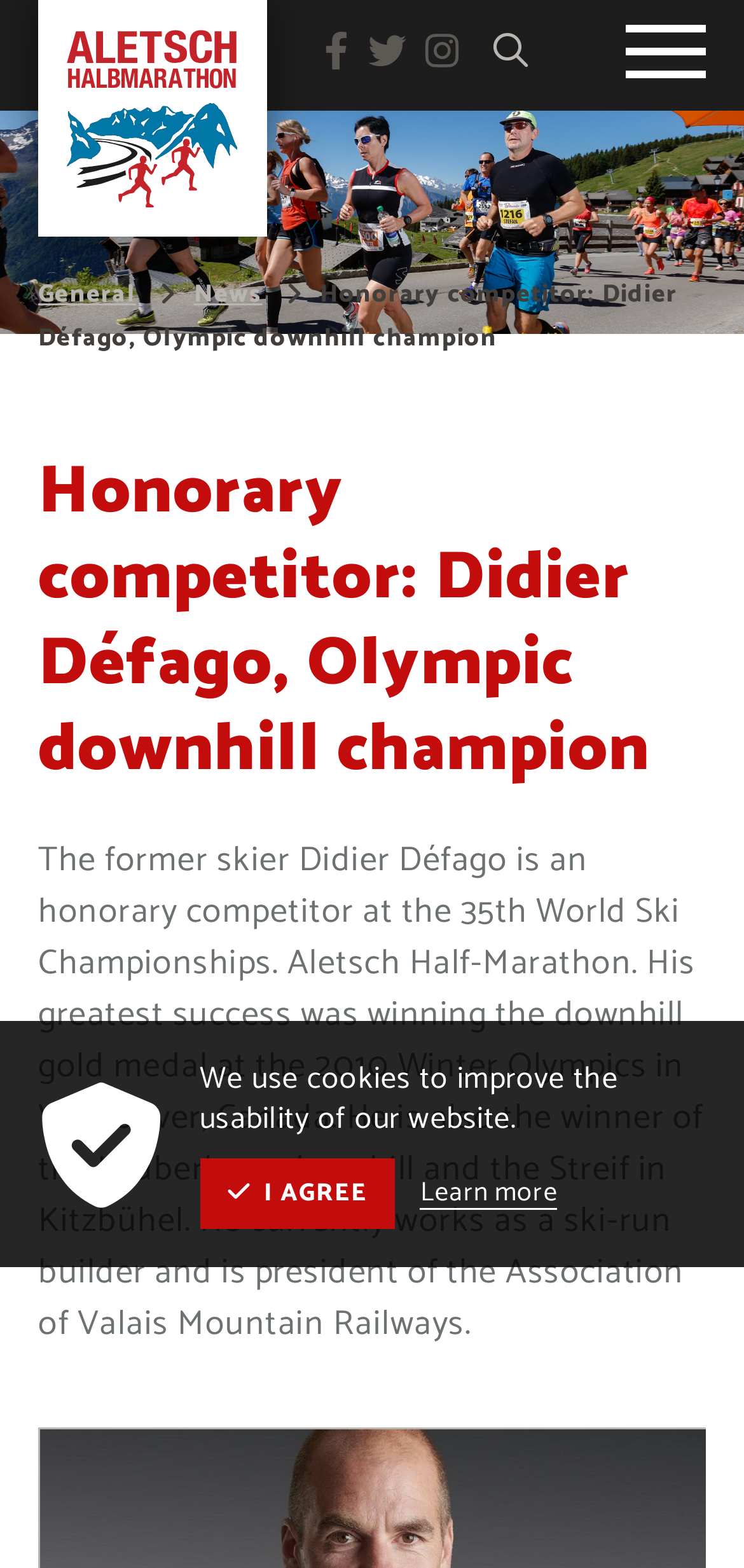Find the headline of the webpage and generate its text content.

Honorary competitor: Didier Défago, Olympic downhill champion